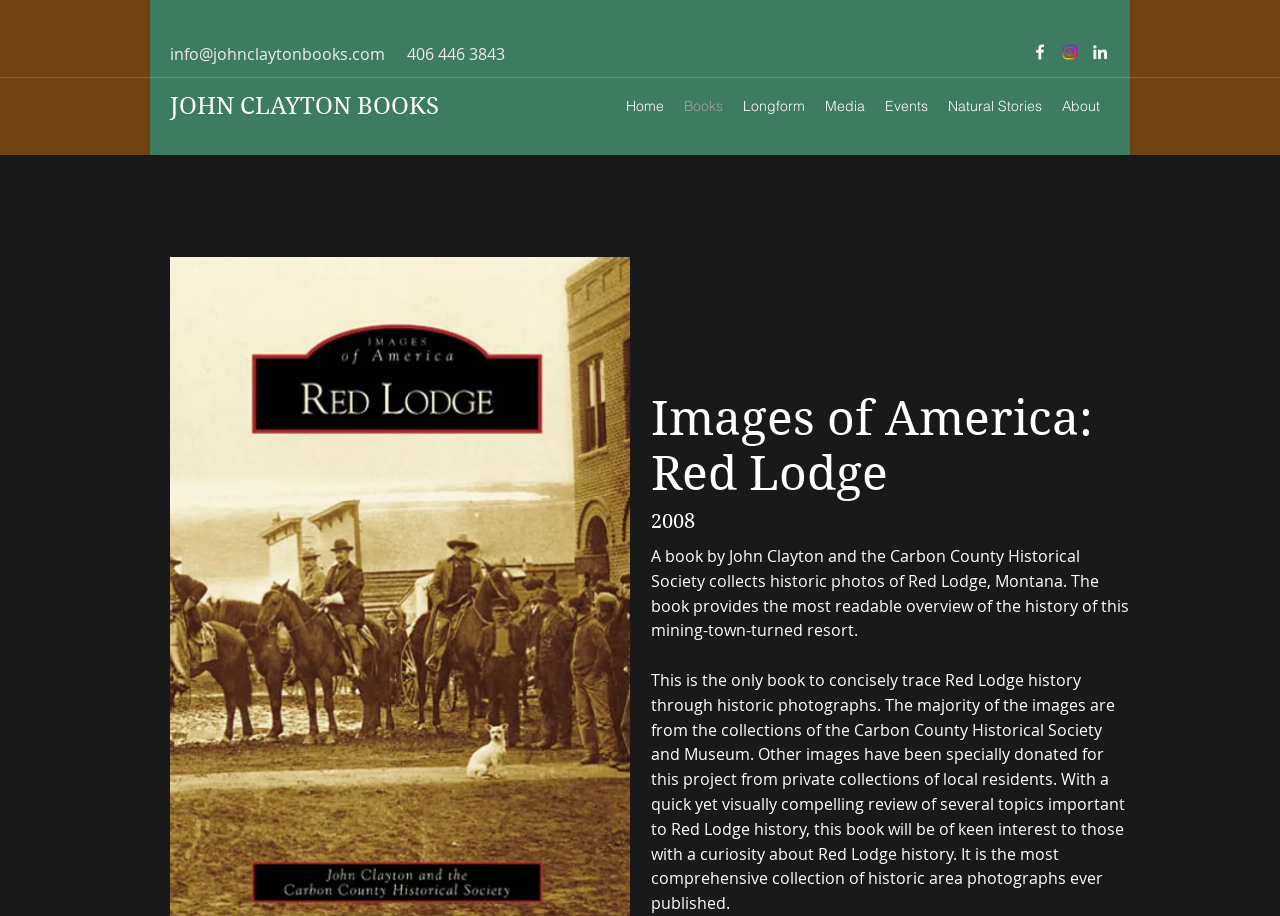Articulate a complete and detailed caption of the webpage elements.

The webpage is about John Clayton Books, specifically featuring a book titled "Images of America: Red Lodge". At the top left, there is a contact section with an email address "info@johnclaytonbooks.com" and a phone number "406 446 3843". Next to it, the title "JOHN CLAYTON BOOKS" is prominently displayed.

On the top right, there is a social bar with links to Facebook, Instagram, and LinkedIn, each accompanied by its respective icon.

Below the social bar, a navigation menu labeled "Site" provides links to various sections of the website, including "Home", "Books", "Longform", "Media", "Events", "Natural Stories", and "About".

The main content of the webpage is dedicated to the book "Images of America: Red Lodge". The book's title is displayed in a large font, followed by a brief description of the book, which collects historic photos of Red Lodge, Montana, and provides an overview of the town's history. A longer text block below provides more details about the book, including its unique features and the sources of the images.

At the bottom of the page, there is a copyright notice with the year "2008".